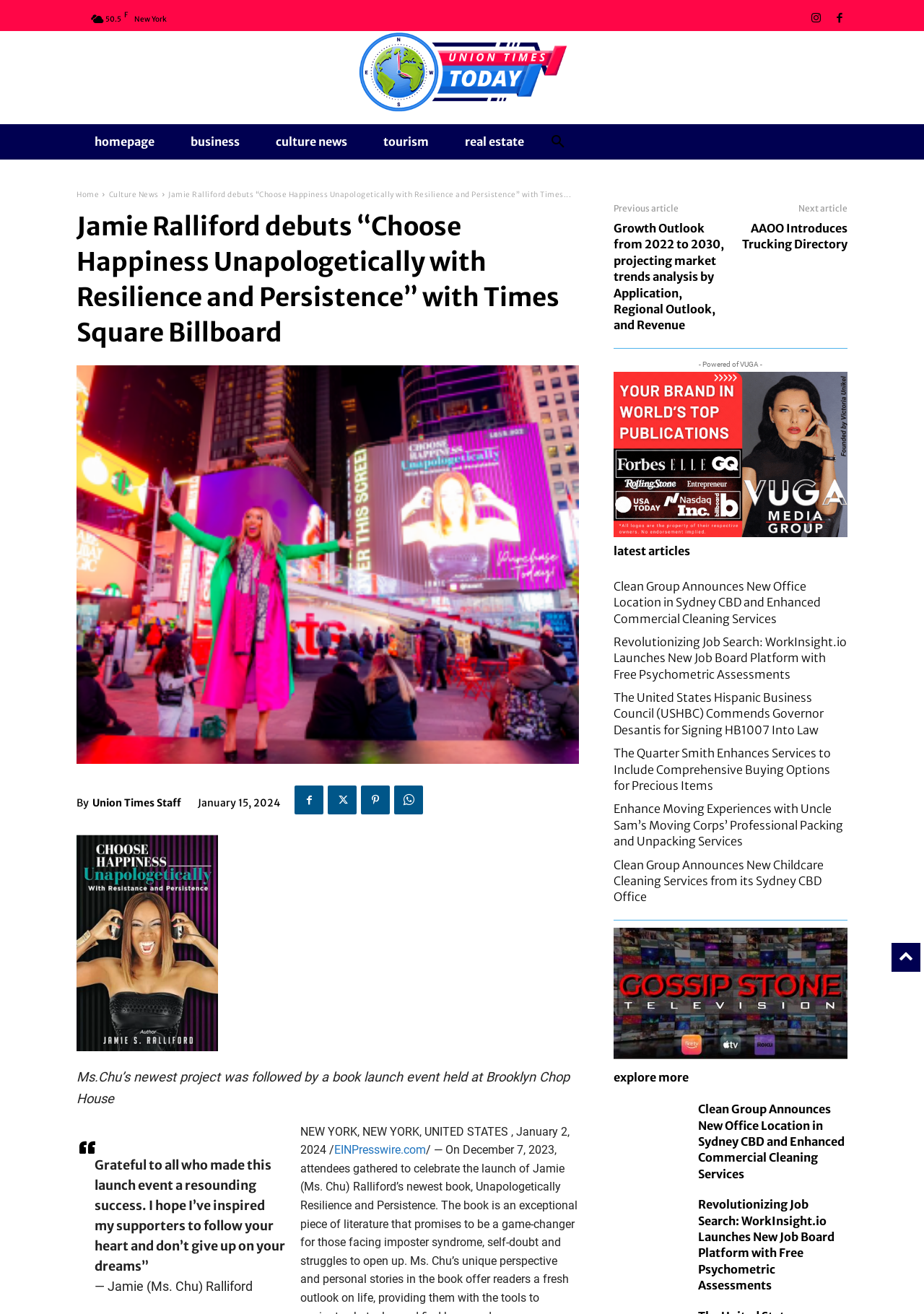What is the principal heading displayed on the webpage?

Jamie Ralliford debuts “Choose Happiness Unapologetically with Resilience and Persistence” with Times Square Billboard